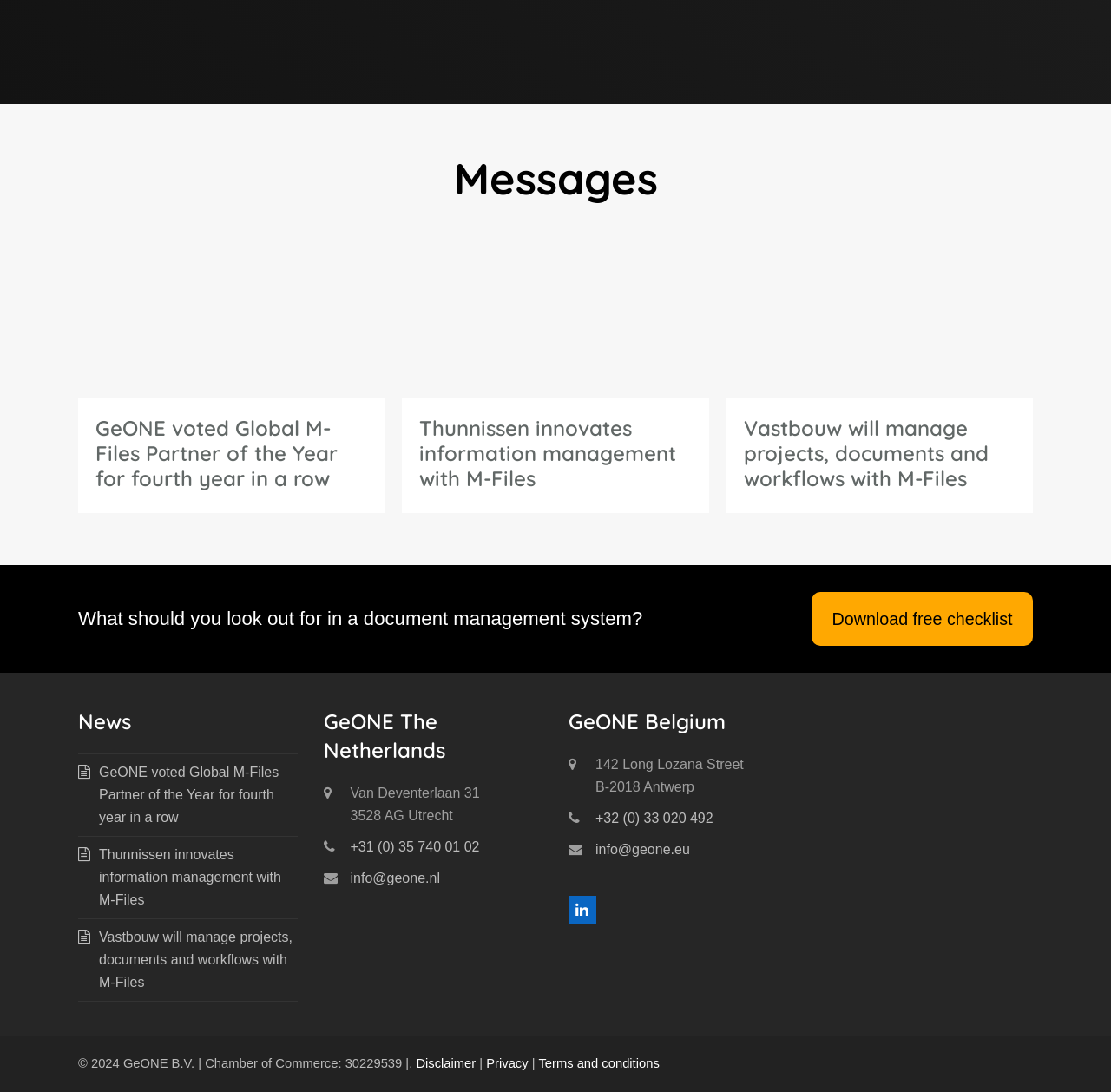Determine the bounding box coordinates of the section to be clicked to follow the instruction: "Download the free checklist". The coordinates should be given as four float numbers between 0 and 1, formatted as [left, top, right, bottom].

[0.73, 0.542, 0.93, 0.591]